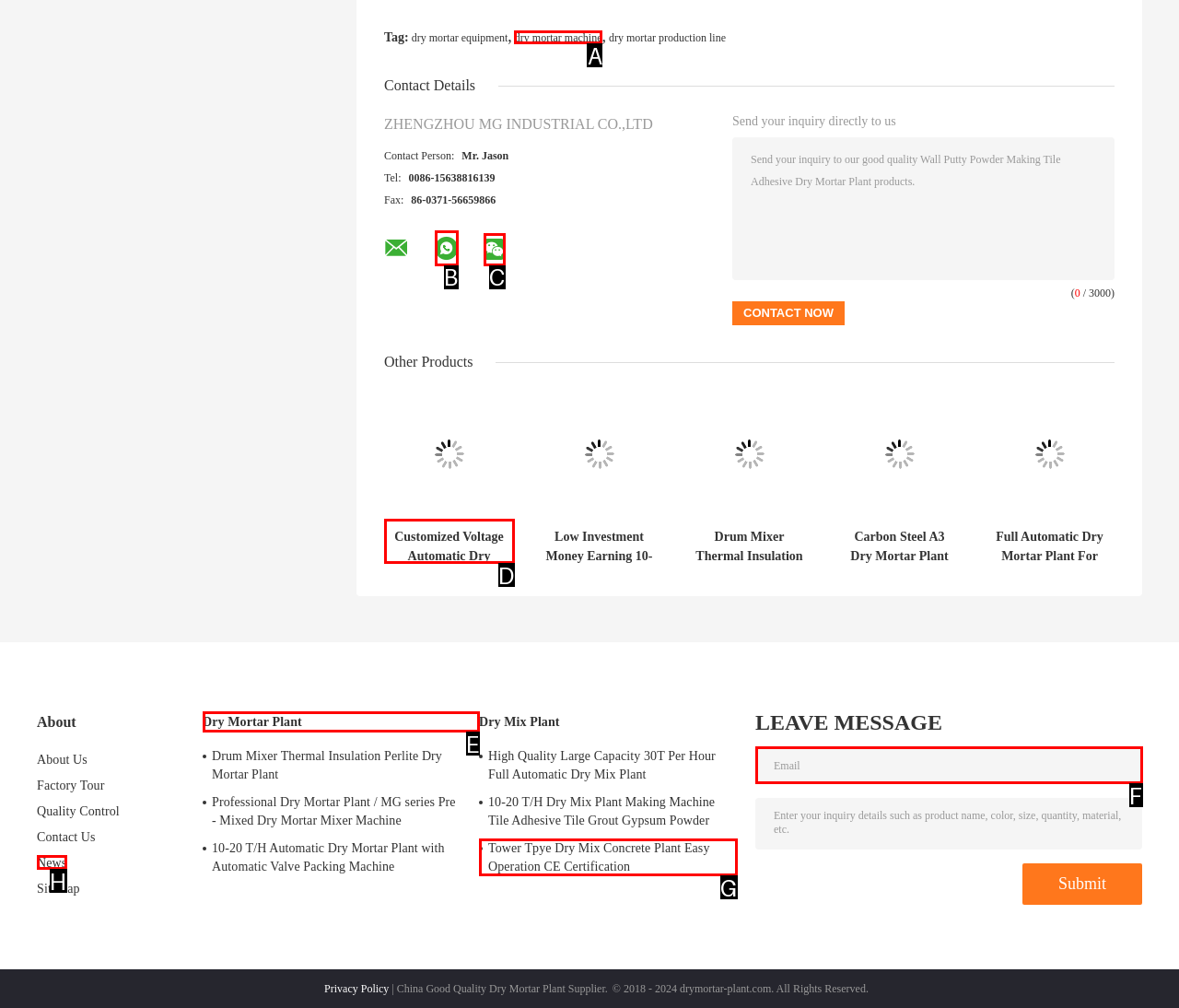Given the description: ask us a question!, determine the corresponding lettered UI element.
Answer with the letter of the selected option.

None